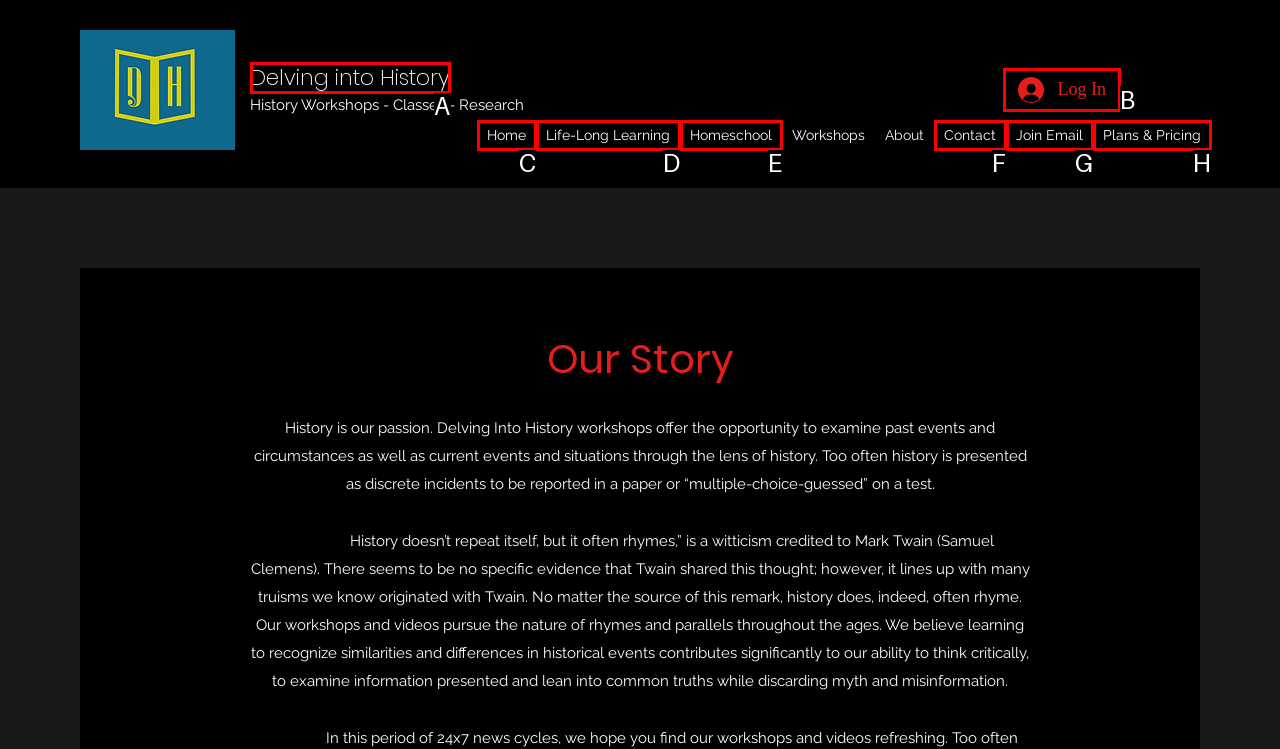What letter corresponds to the UI element described here: Delving into History
Reply with the letter from the options provided.

A